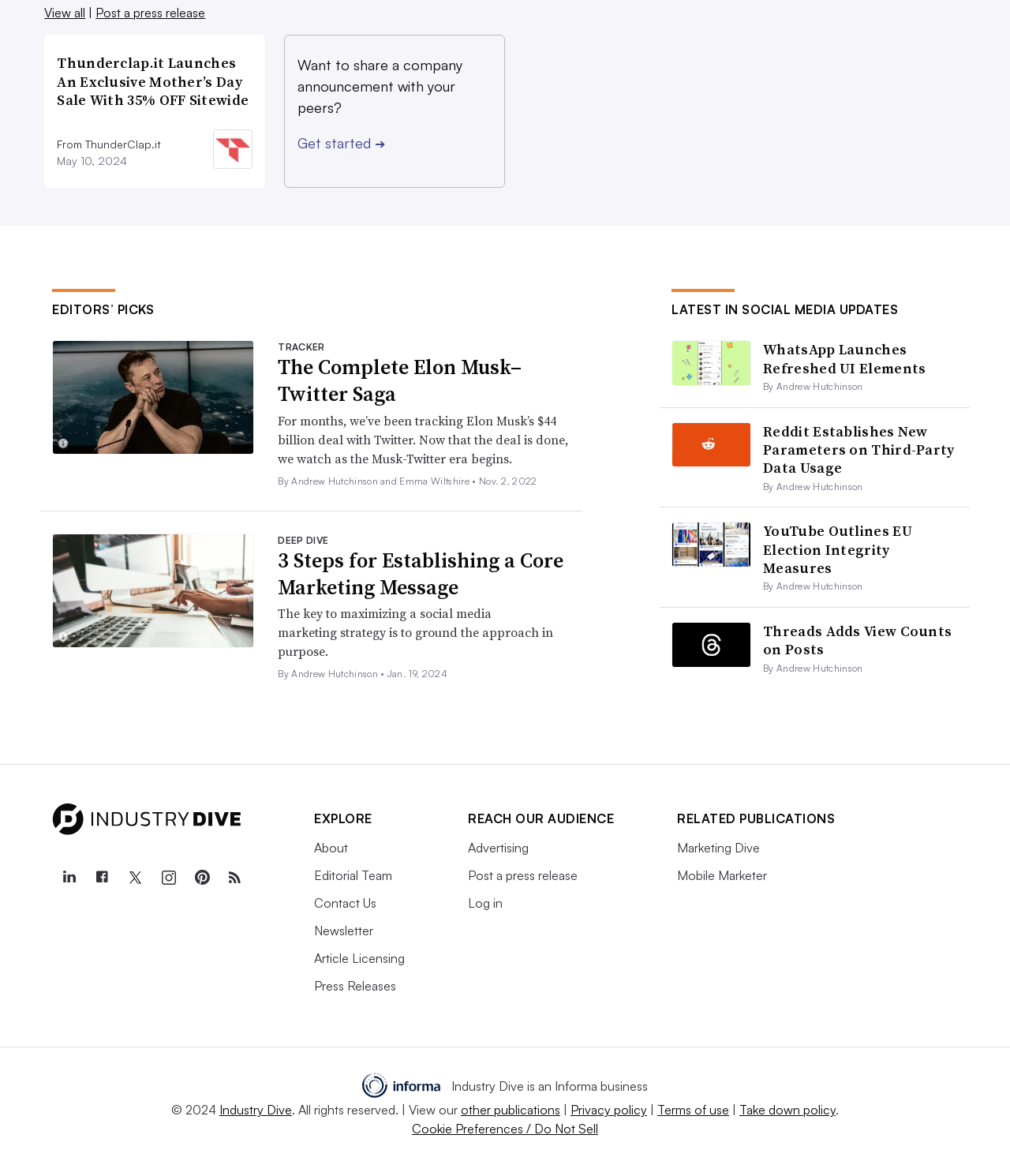Determine the bounding box coordinates of the clickable region to follow the instruction: "Post a press release".

[0.095, 0.004, 0.203, 0.018]